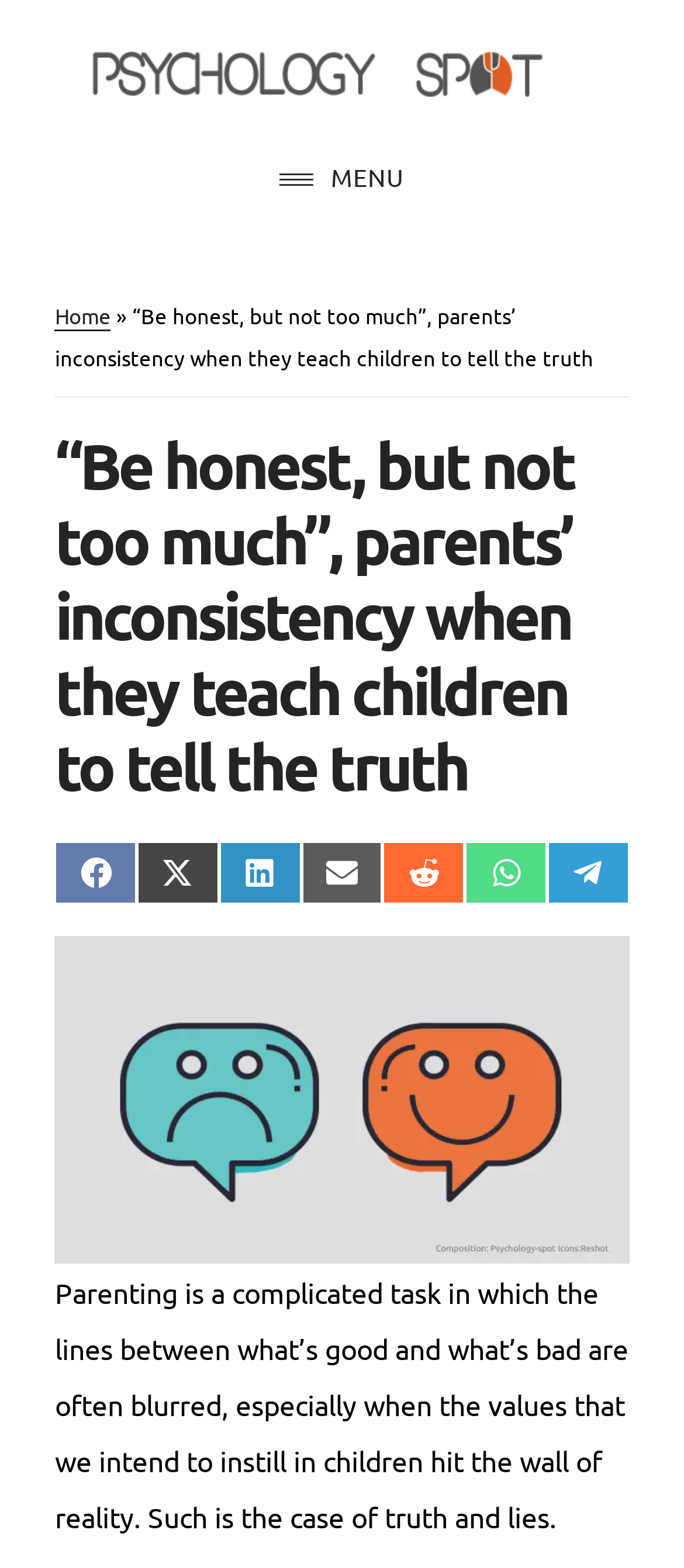What is the primary heading on this webpage?

“Be honest, but not too much”, parents’ inconsistency when they teach children to tell the truth